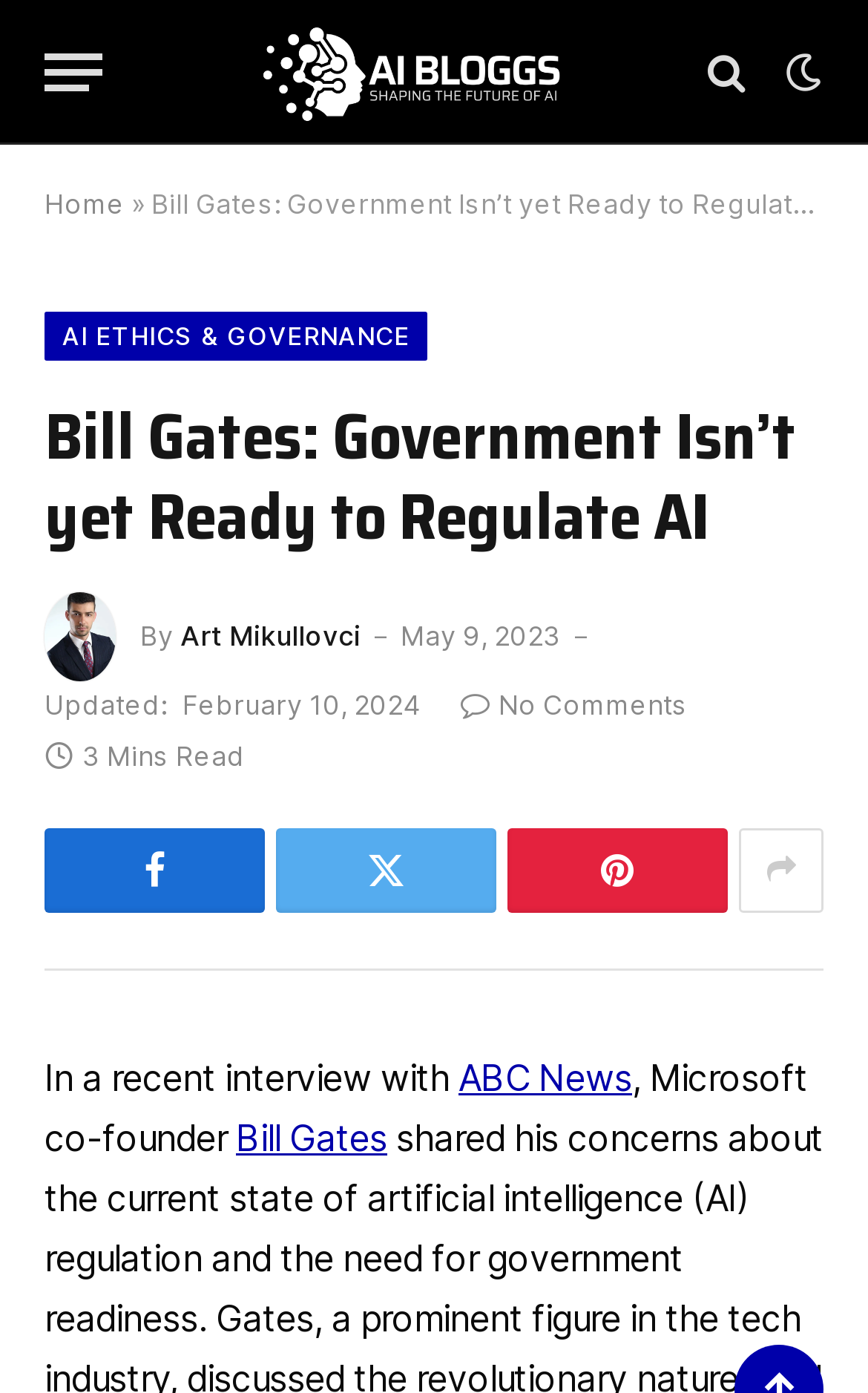What is the topic of the article section?
Refer to the image and provide a one-word or short phrase answer.

AI ETHICS & GOVERNANCE